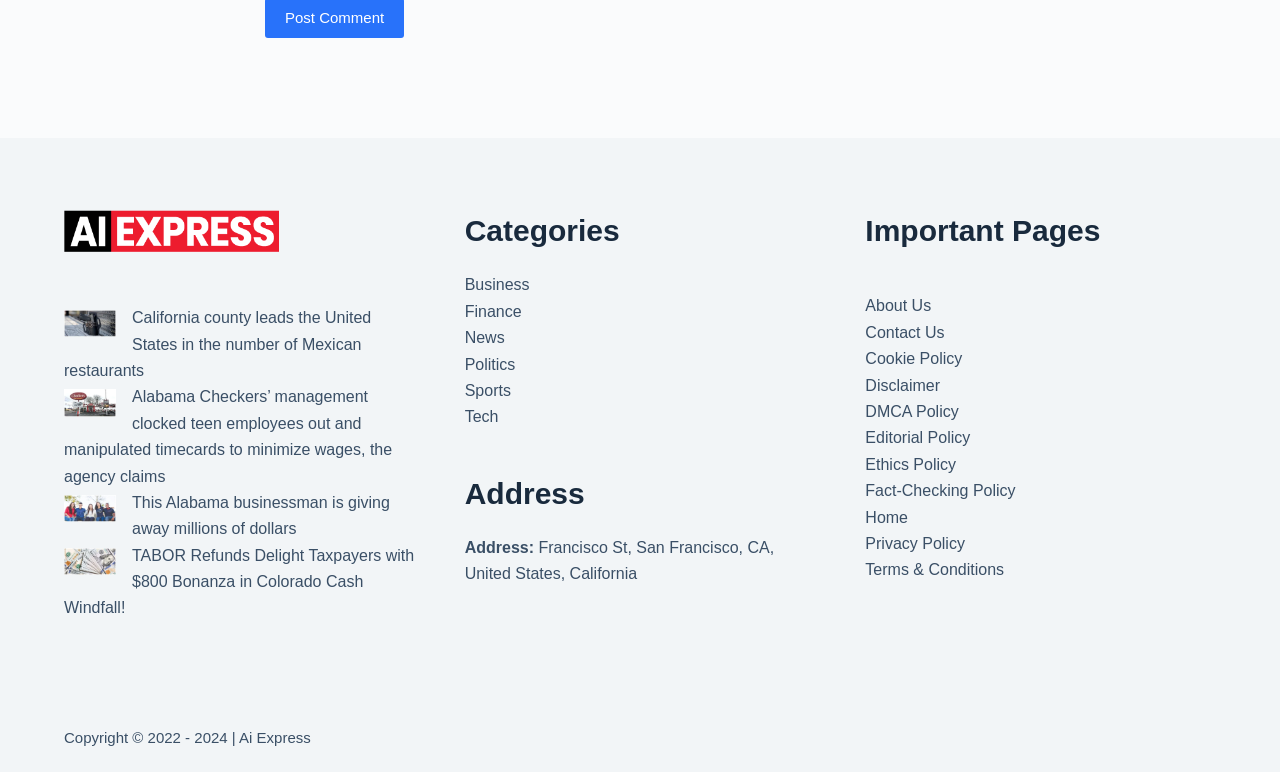Identify the bounding box coordinates of the clickable region necessary to fulfill the following instruction: "Read the 'About Us' page". The bounding box coordinates should be four float numbers between 0 and 1, i.e., [left, top, right, bottom].

[0.676, 0.385, 0.727, 0.407]